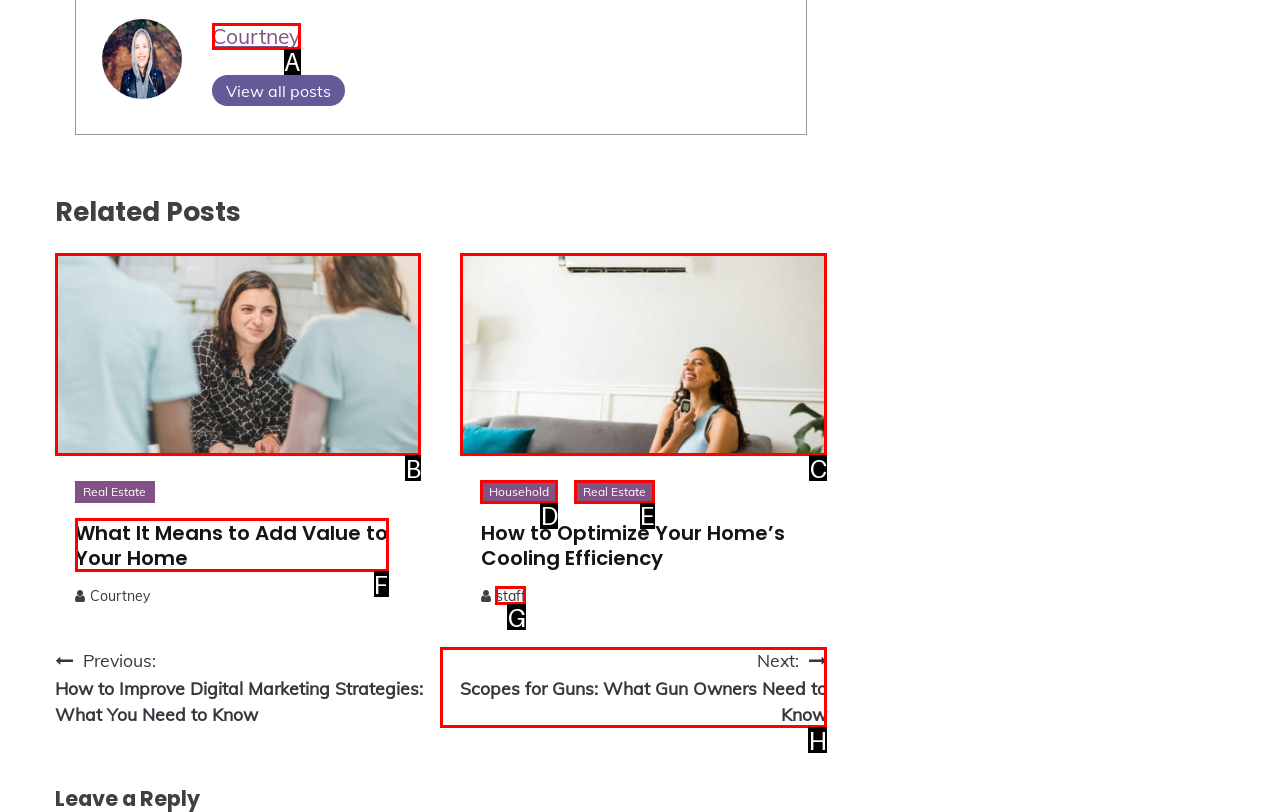Tell me which one HTML element I should click to complete the following instruction: Go to the next post
Answer with the option's letter from the given choices directly.

H